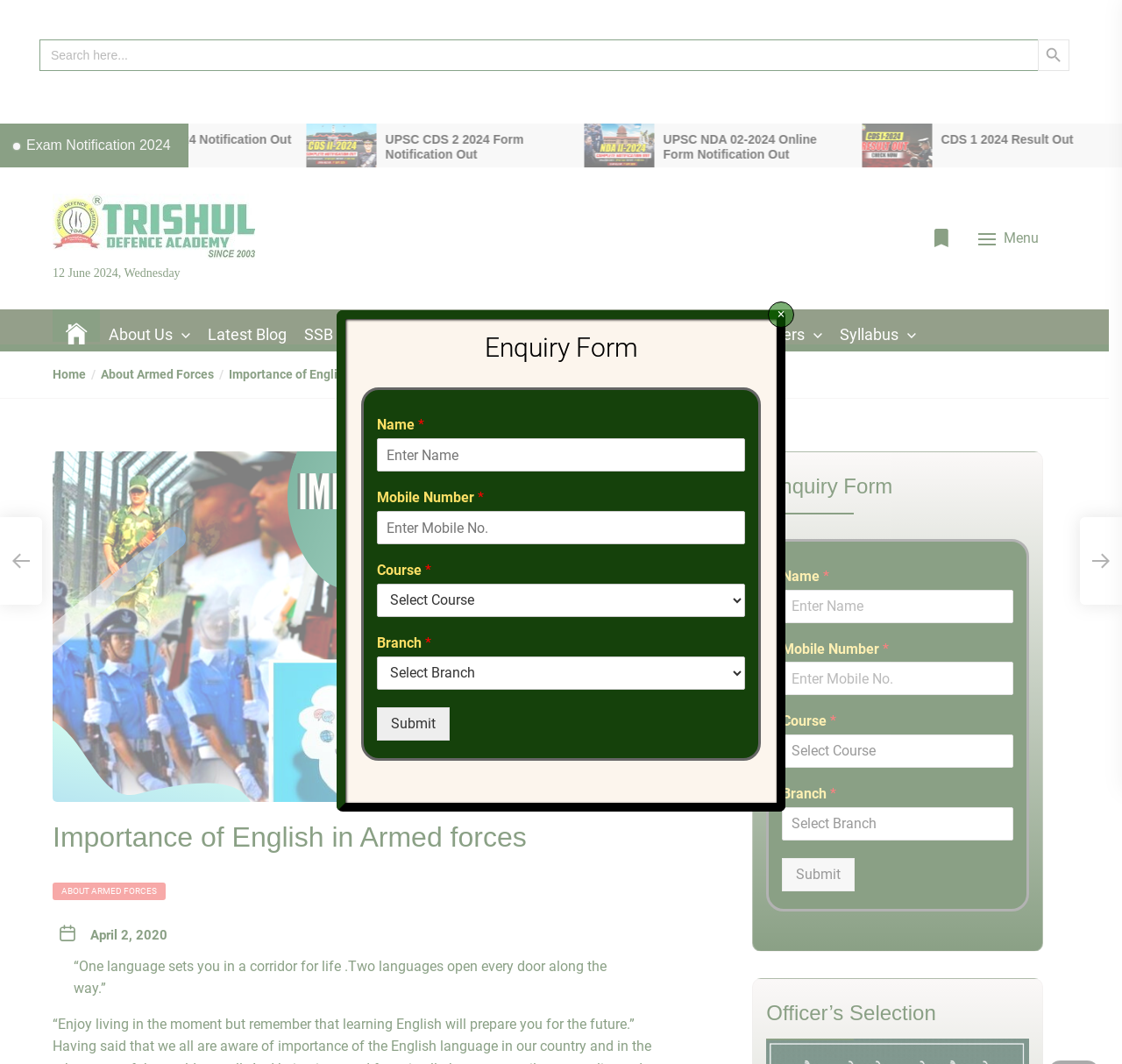Identify the bounding box coordinates for the UI element described as: "About Armed Forces". The coordinates should be provided as four floats between 0 and 1: [left, top, right, bottom].

[0.047, 0.829, 0.148, 0.846]